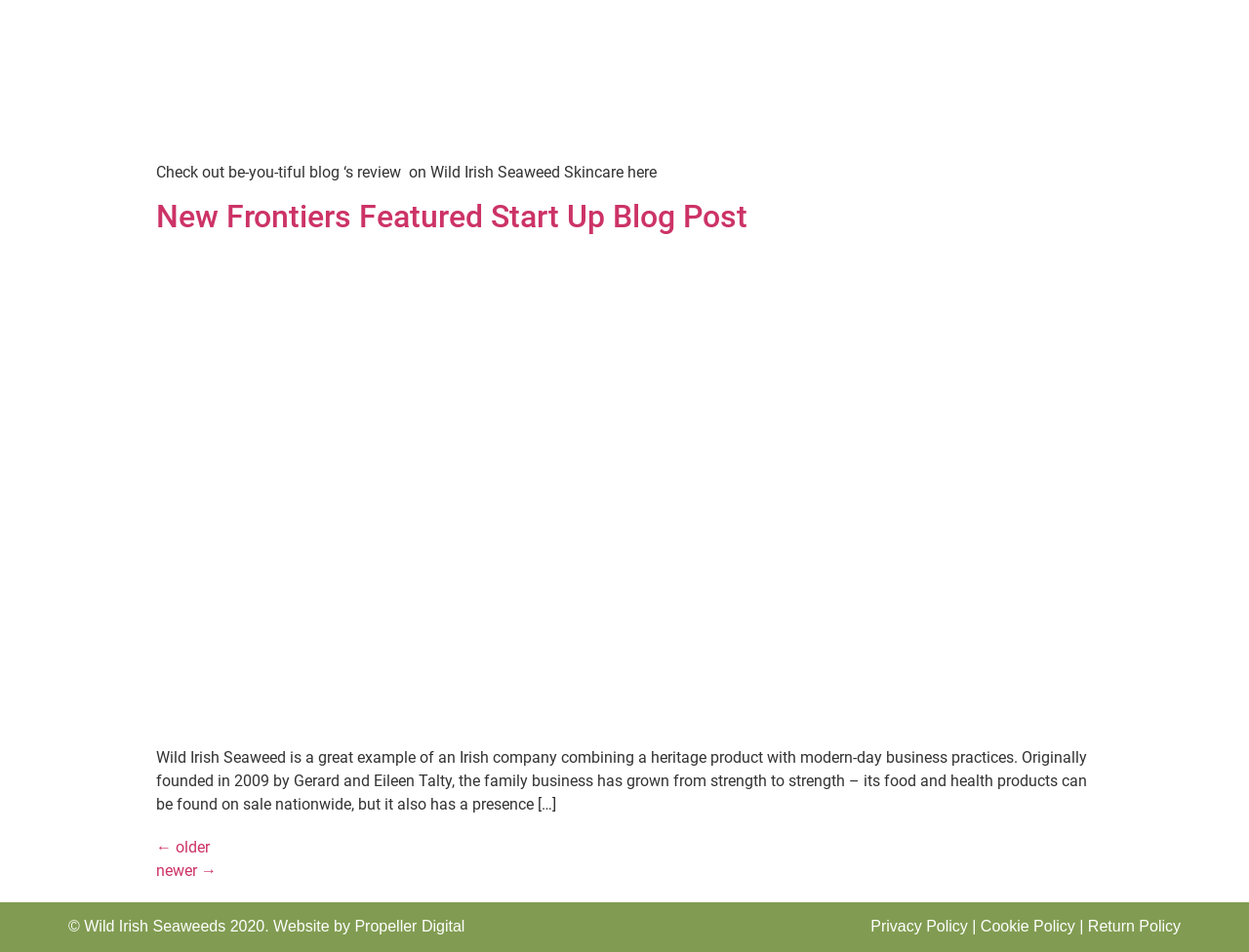Who designed the website?
Analyze the image and provide a thorough answer to the question.

The website was designed by Propeller Digital, as indicated by the link at the bottom of the webpage.